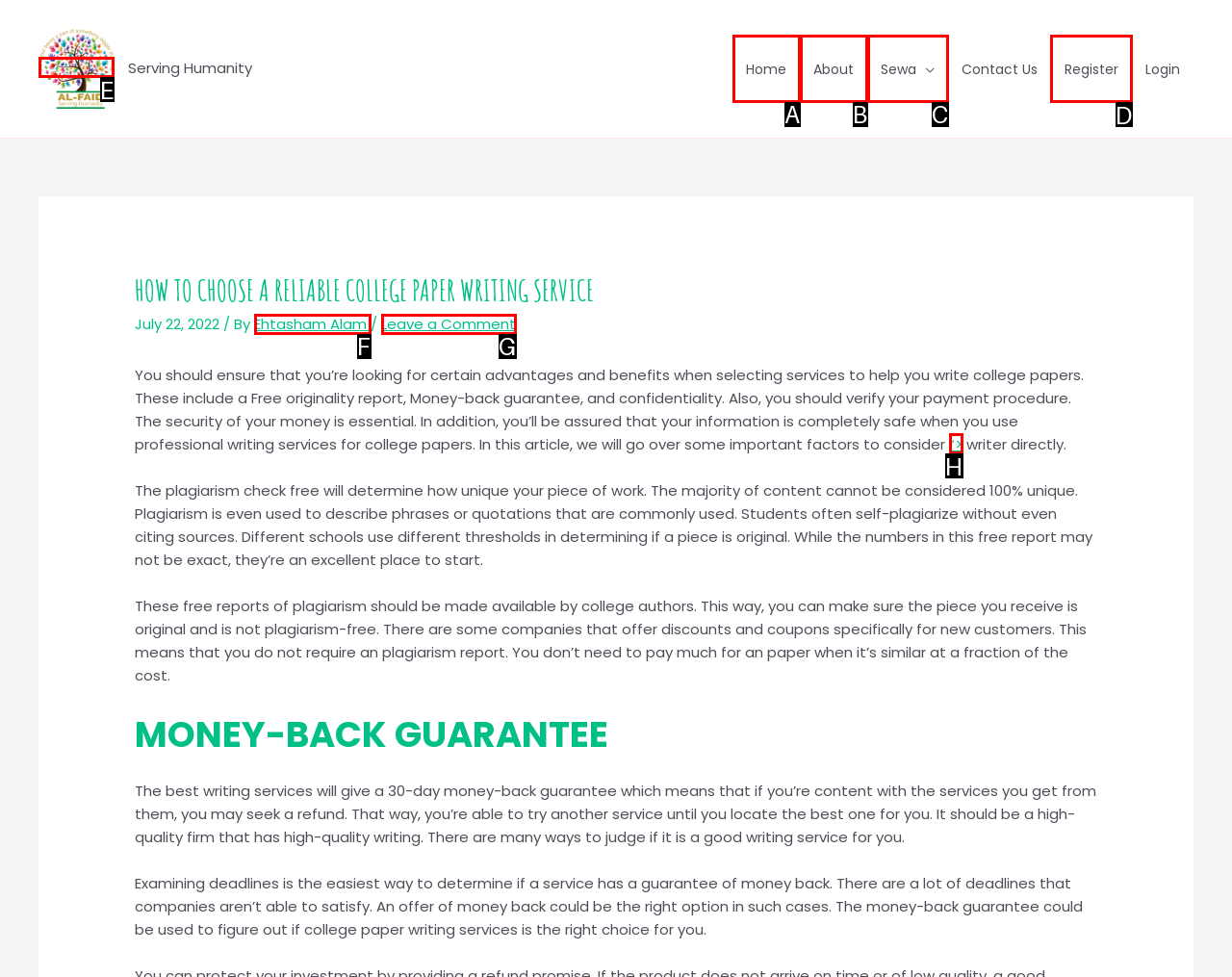Which choice should you pick to execute the task: Click on the 'Register' link
Respond with the letter associated with the correct option only.

D